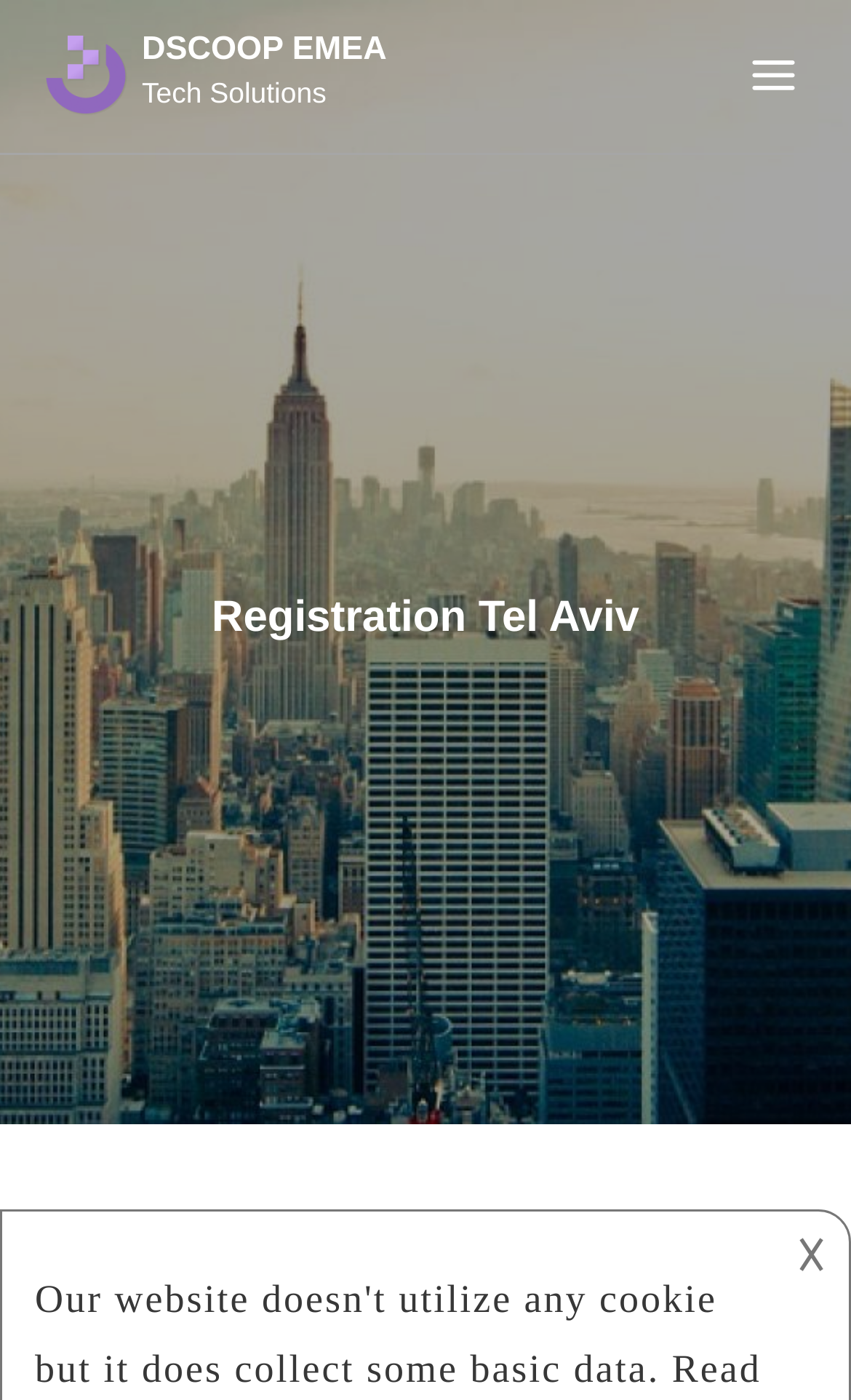What is the logo image of?
Craft a detailed and extensive response to the question.

The logo image is located at the top left corner of the webpage, and it is an image element with the text 'DSCOOP EMEA' next to it, indicating that the logo belongs to DSCOOP EMEA.